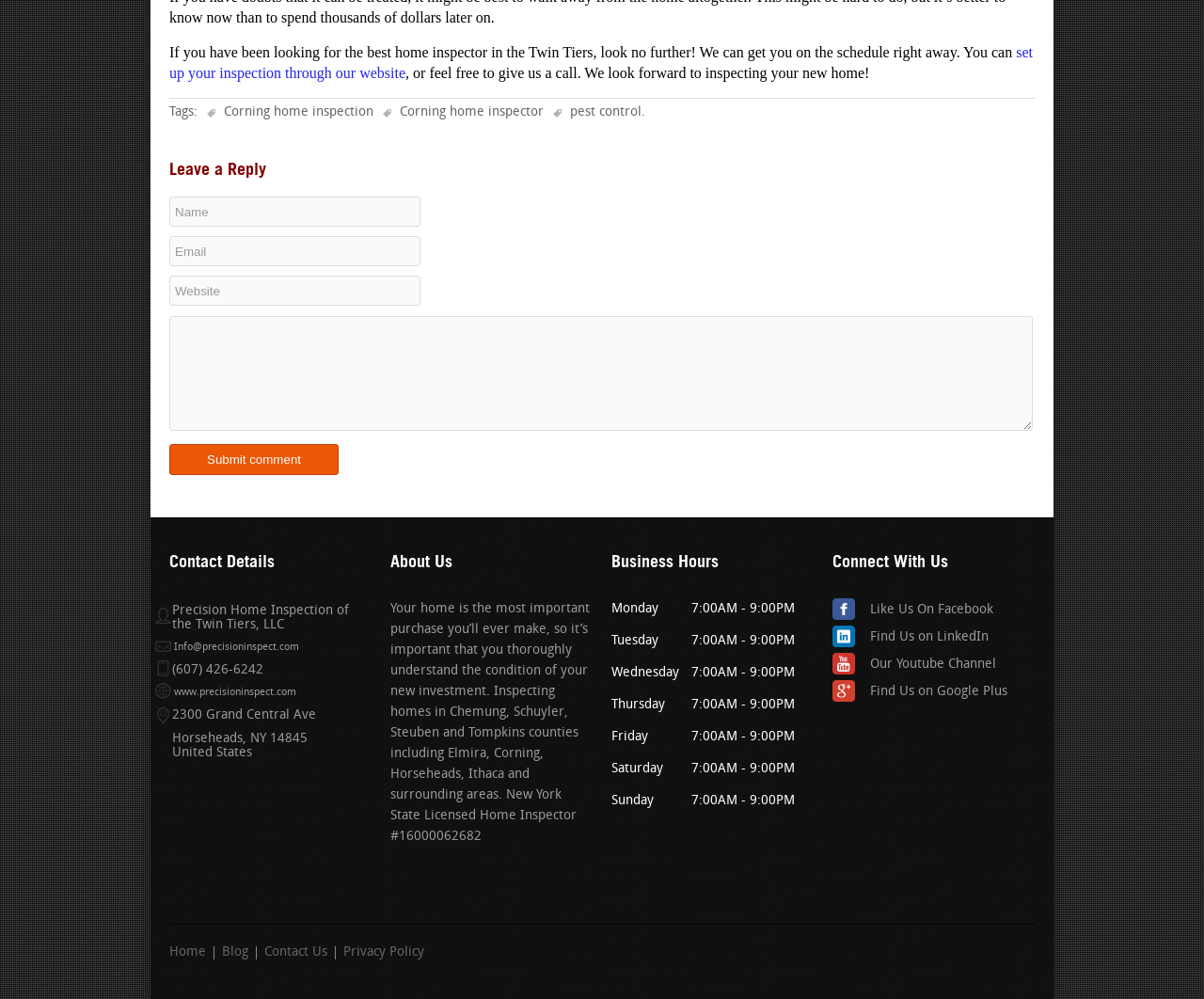Please reply to the following question with a single word or a short phrase:
What is the email address?

Info@precisioninspect.com